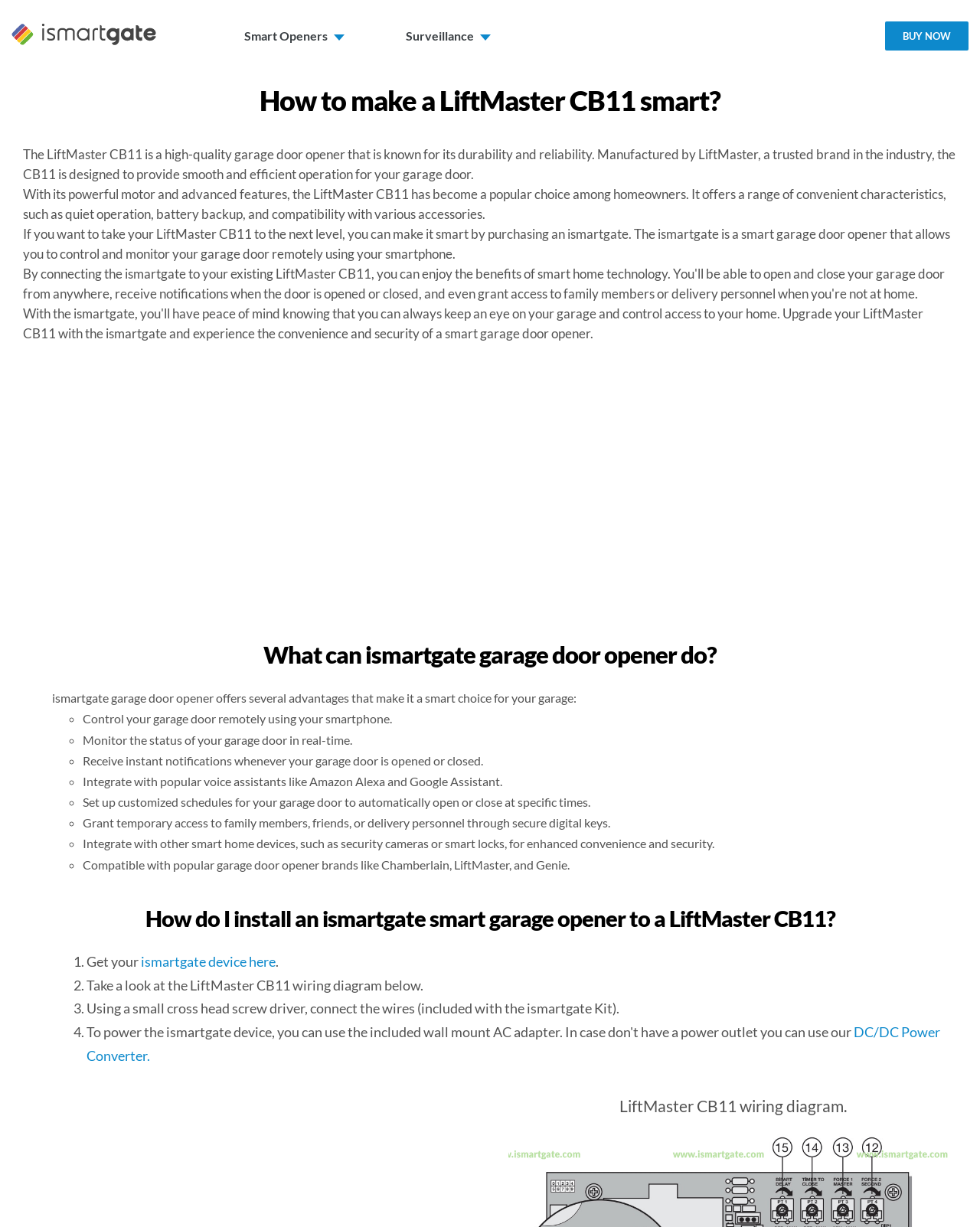Find and provide the bounding box coordinates for the UI element described with: "Go to Top".

[0.904, 0.777, 0.941, 0.799]